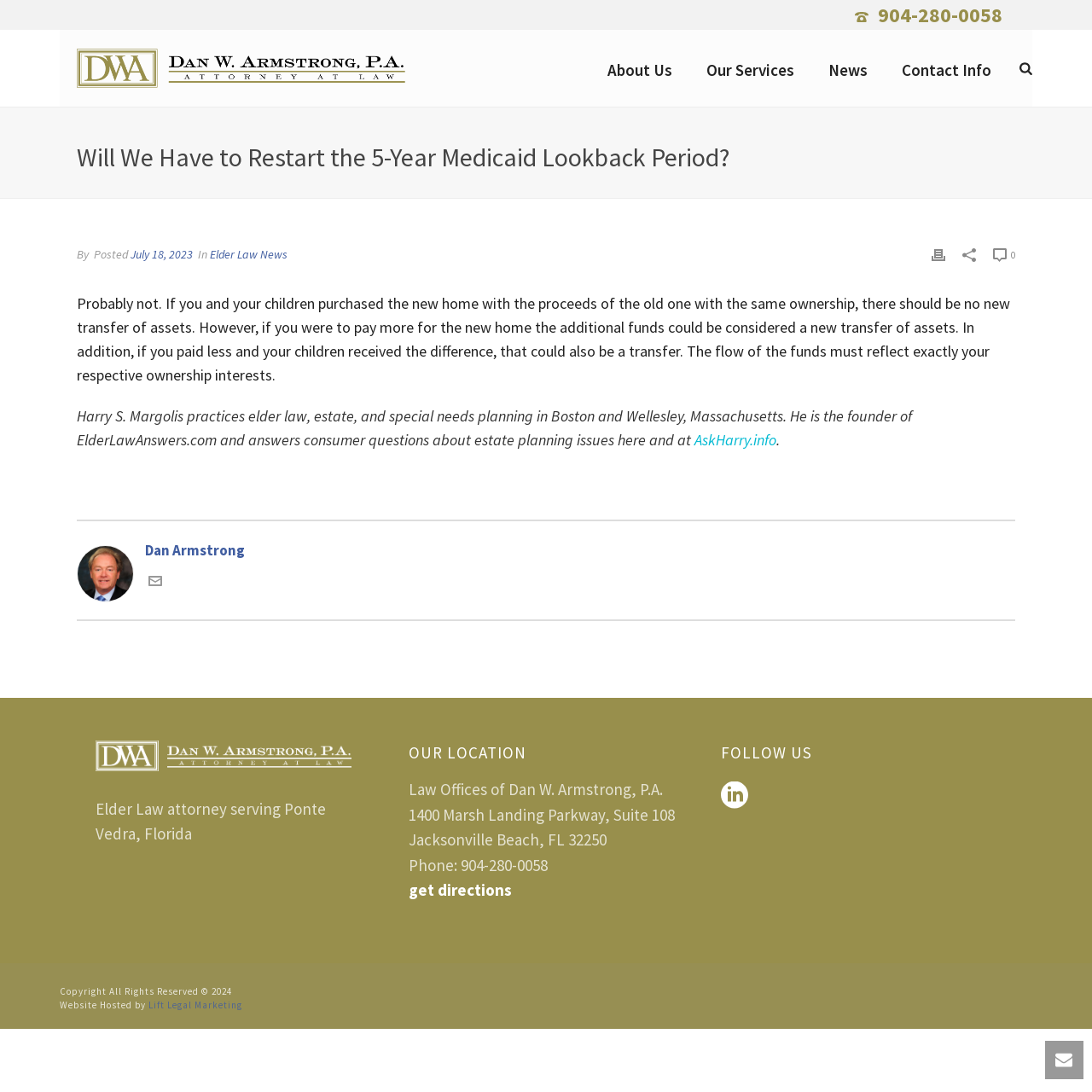Answer the question briefly using a single word or phrase: 
Who is the founder of ElderLawAnswers.com?

Harry S. Margolis